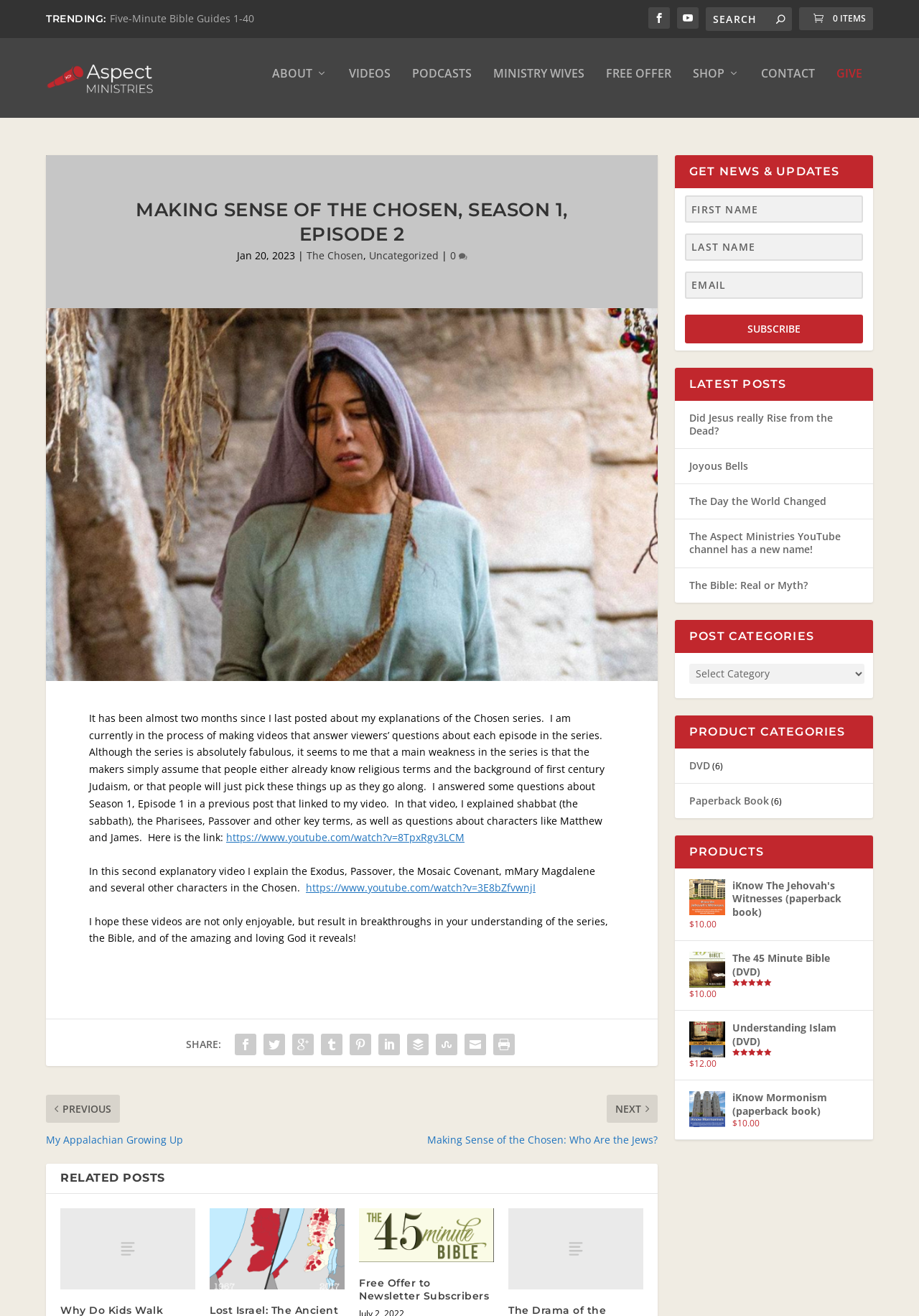Find the bounding box coordinates for the element that must be clicked to complete the instruction: "Subscribe to the newsletter". The coordinates should be four float numbers between 0 and 1, indicated as [left, top, right, bottom].

[0.745, 0.232, 0.939, 0.253]